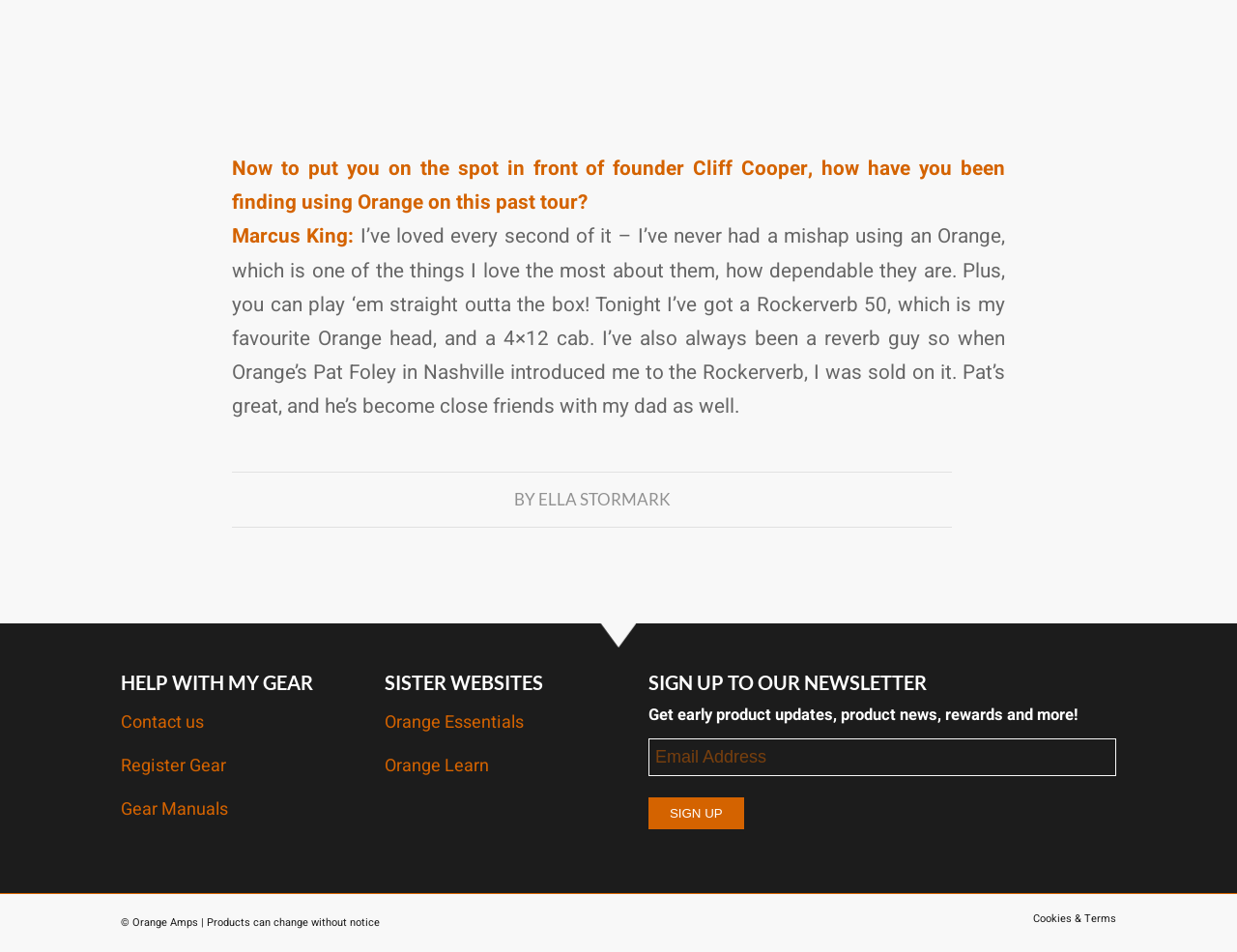Provide a one-word or one-phrase answer to the question:
What is the name of the person who introduced Marcus King to the Rockerverb?

Pat Foley